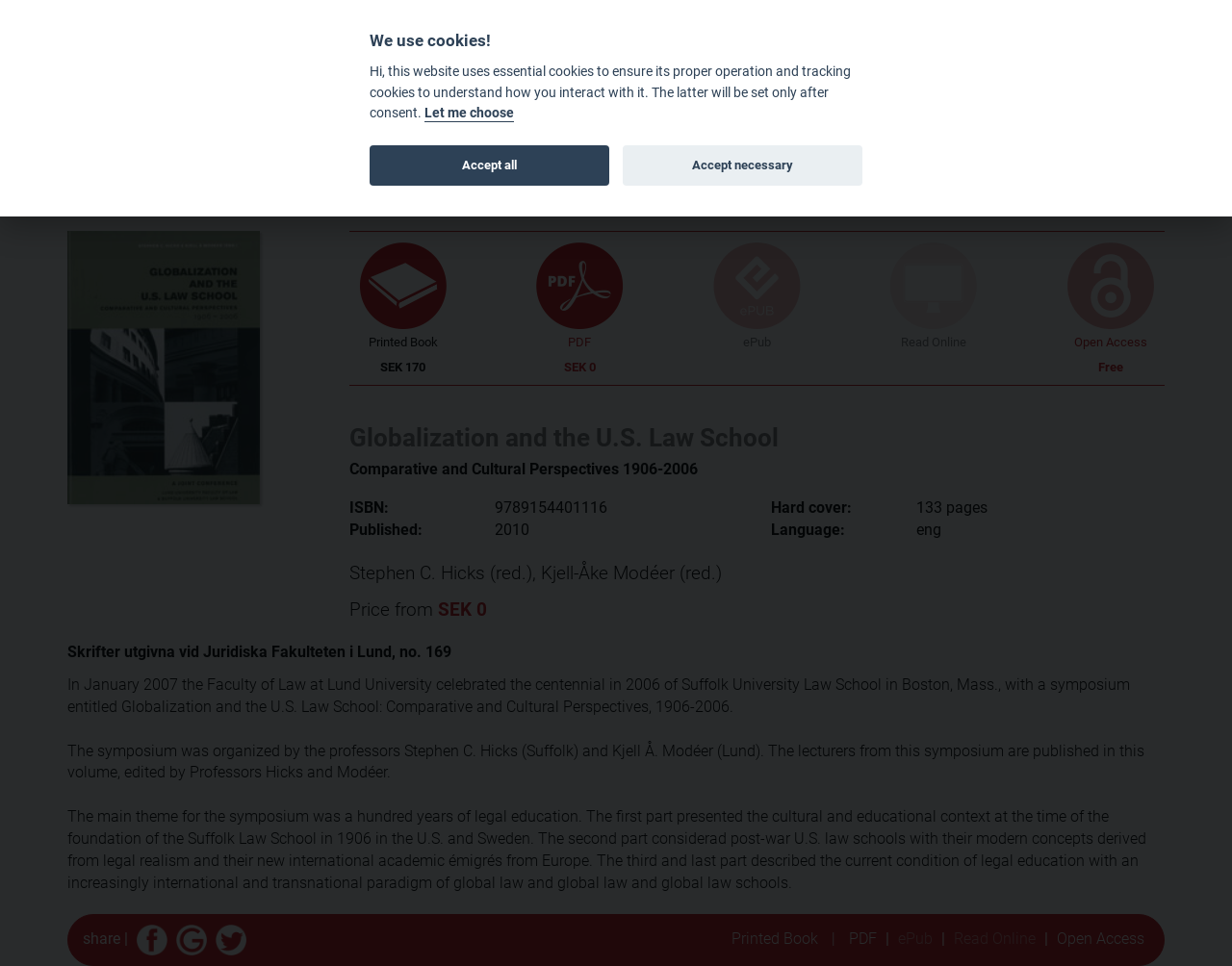Please answer the following question using a single word or phrase: 
What is the price of the printed book?

SEK 170